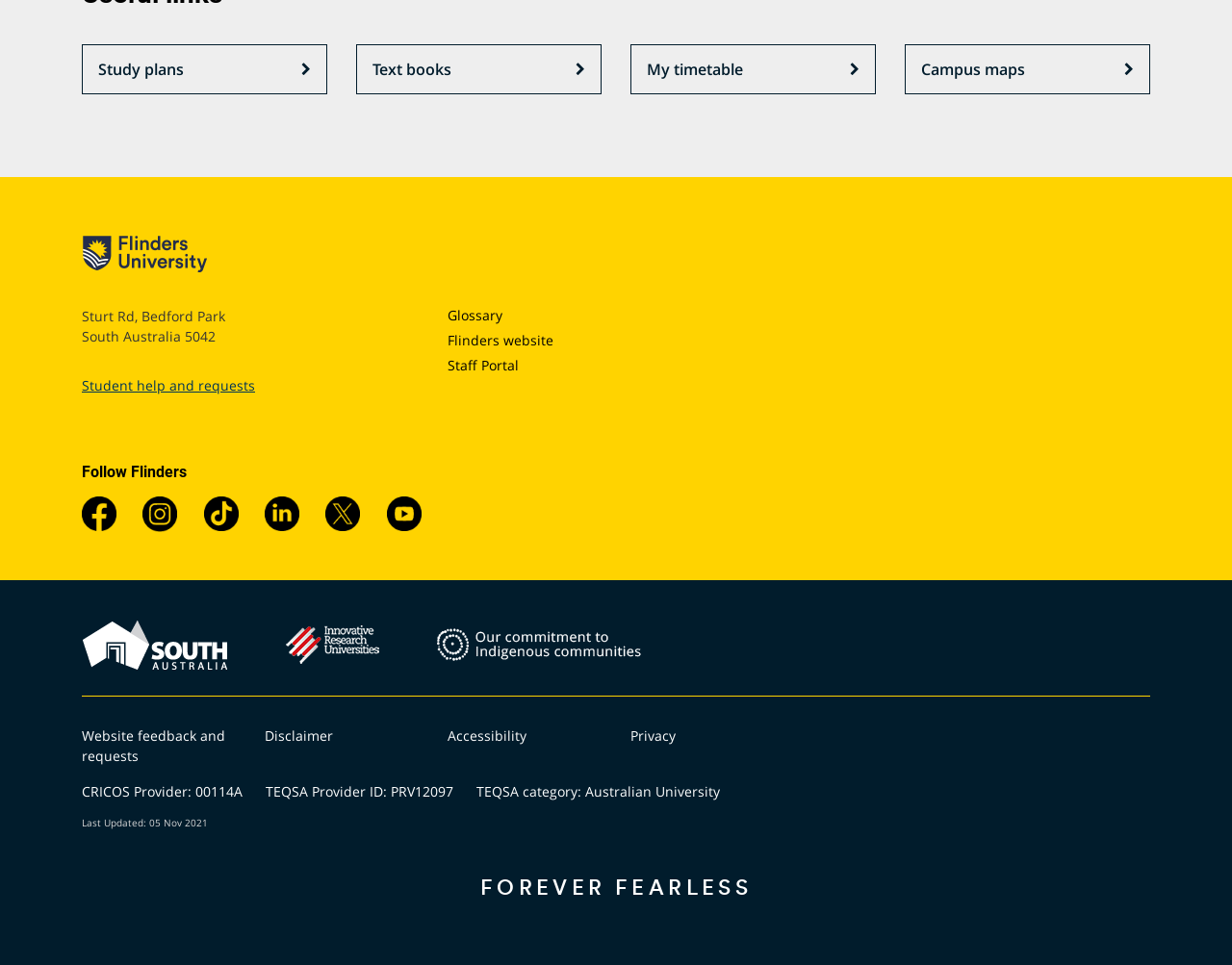How many social media links are available?
Based on the screenshot, provide a one-word or short-phrase response.

5